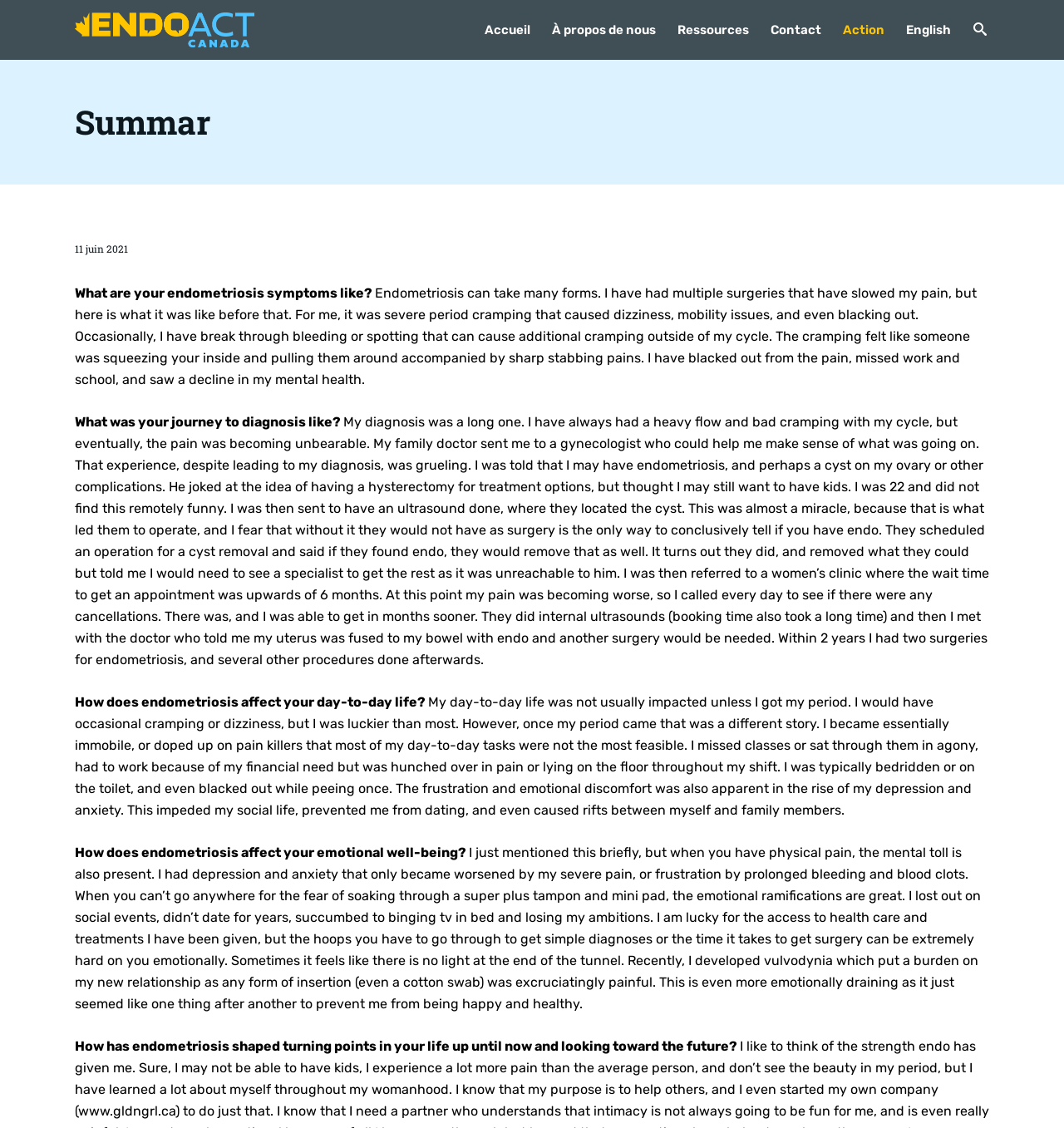Find and specify the bounding box coordinates that correspond to the clickable region for the instruction: "Click the logo".

[0.07, 0.011, 0.239, 0.042]